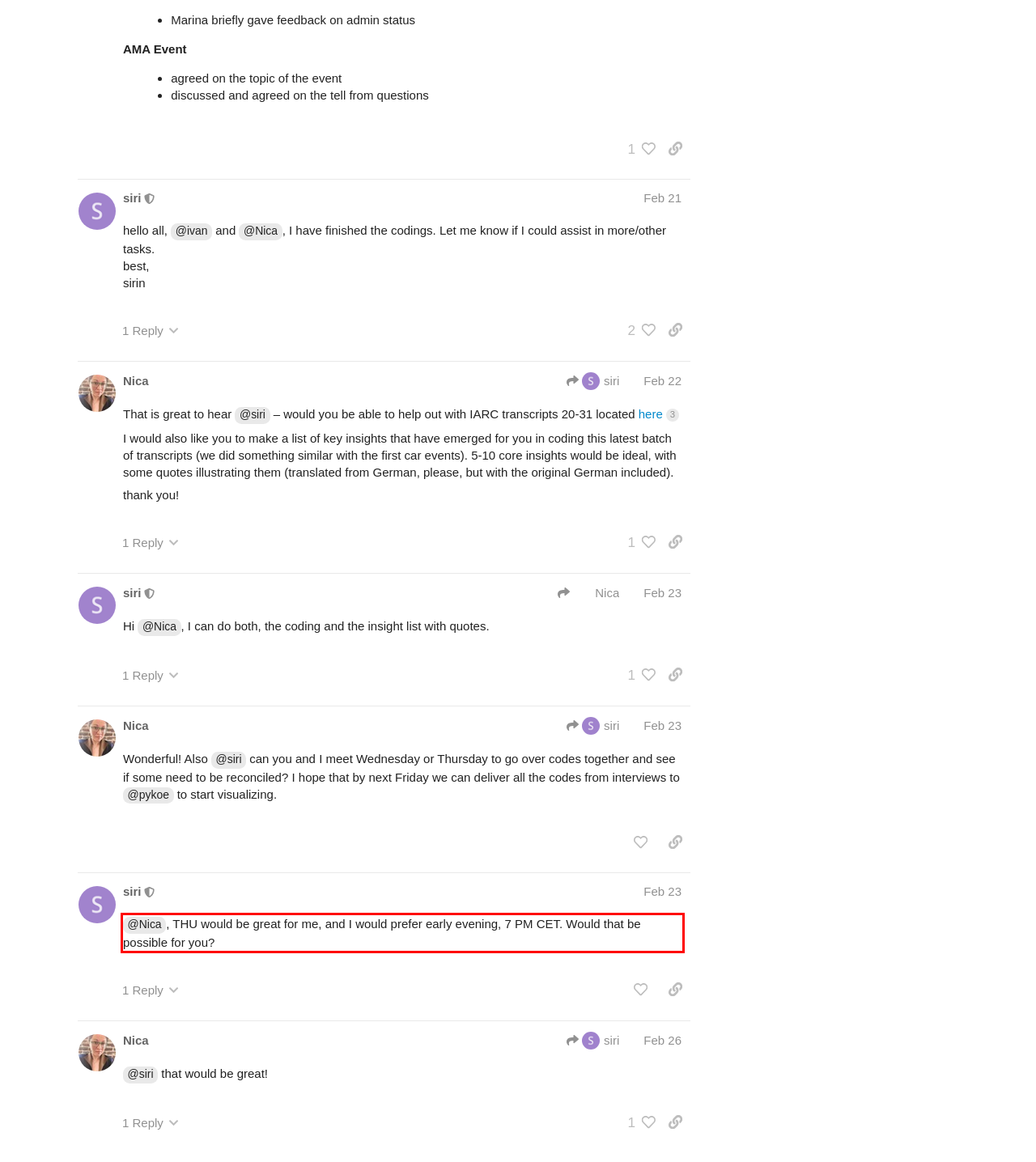From the given screenshot of a webpage, identify the red bounding box and extract the text content within it.

@Nica, THU would be great for me, and I would prefer early evening, 7 PM CET. Would that be possible for you?